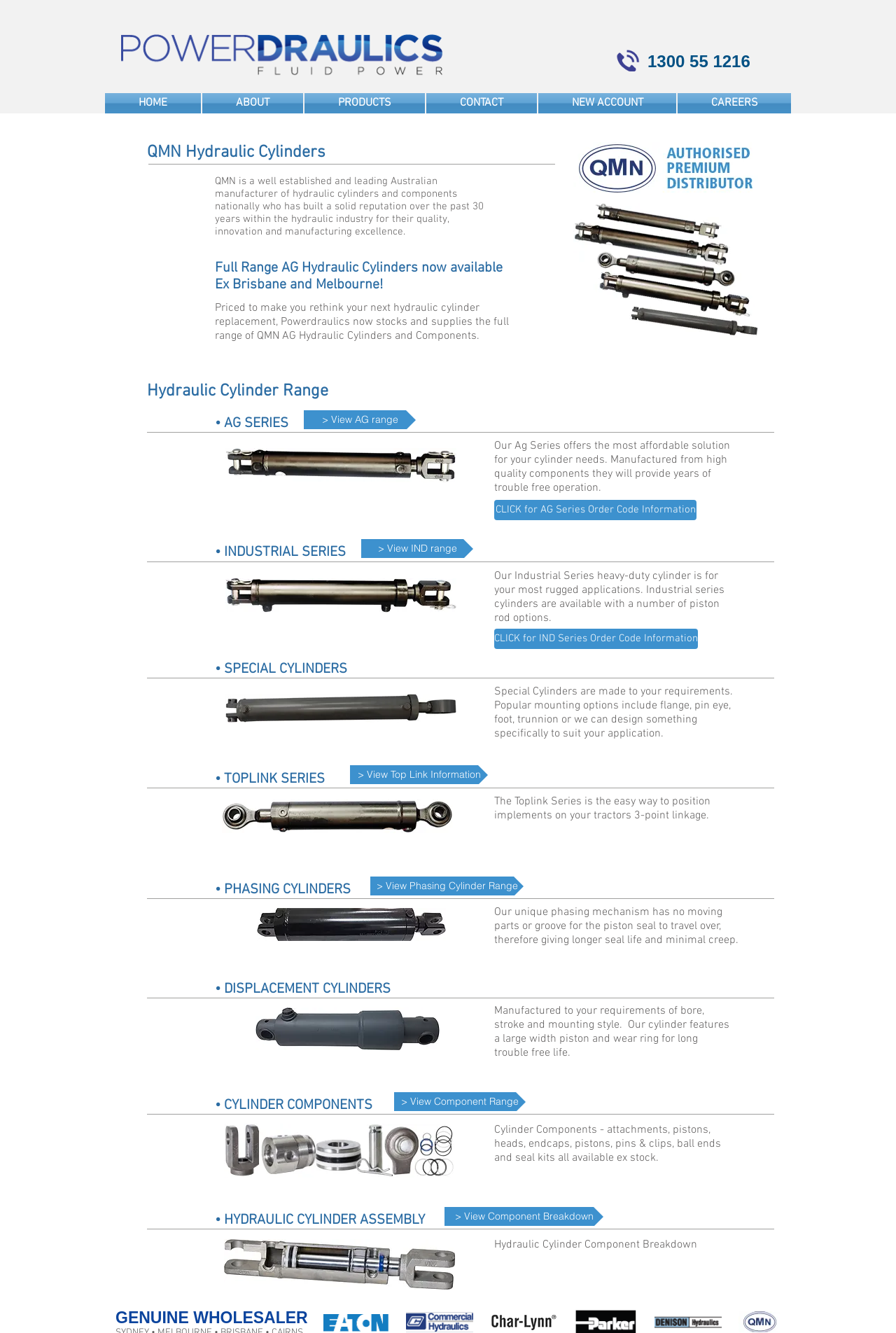Provide a thorough summary of the webpage.

The webpage is about QMN Hydraulic Cylinders and Powerdraulics, a wholesaler of hydraulic cylinders and components. At the top left corner, there is a Powerdraulics logo, and next to it, a phone icon with the phone number "1300 55 1216" written beside it. Below the logo, there is a navigation menu with links to "HOME", "ABOUT", "PRODUCTS", "CONTACT", "NEW ACCOUNT", and "CAREERS".

The main content of the webpage is divided into sections, each describing a different type of hydraulic cylinder. The first section is about QMN Hydraulic Cylinders, with a heading and a paragraph of text describing the company's reputation and products. Below this, there is an image of a hydraulic cylinder and a link to view the AG range of cylinders.

The next section is about the AG Series, with a heading, a link to view the range, and a paragraph of text describing the series' features. This is followed by sections on the Industrial Series, Special Cylinders, Toplink Series, Phasing Cylinders, Displacement Cylinders, Cylinder Components, and Hydraulic Cylinder Assembly, each with a heading, links to view more information, and paragraphs of text describing the features and benefits of each type of cylinder.

At the bottom of the webpage, there are logos and links to other companies, including Parker Commercial Pumps & Motors, Char-Lynn Motors, and Parker Denison Pumps, as well as a link to Qmn Hydraulic Cylinders.